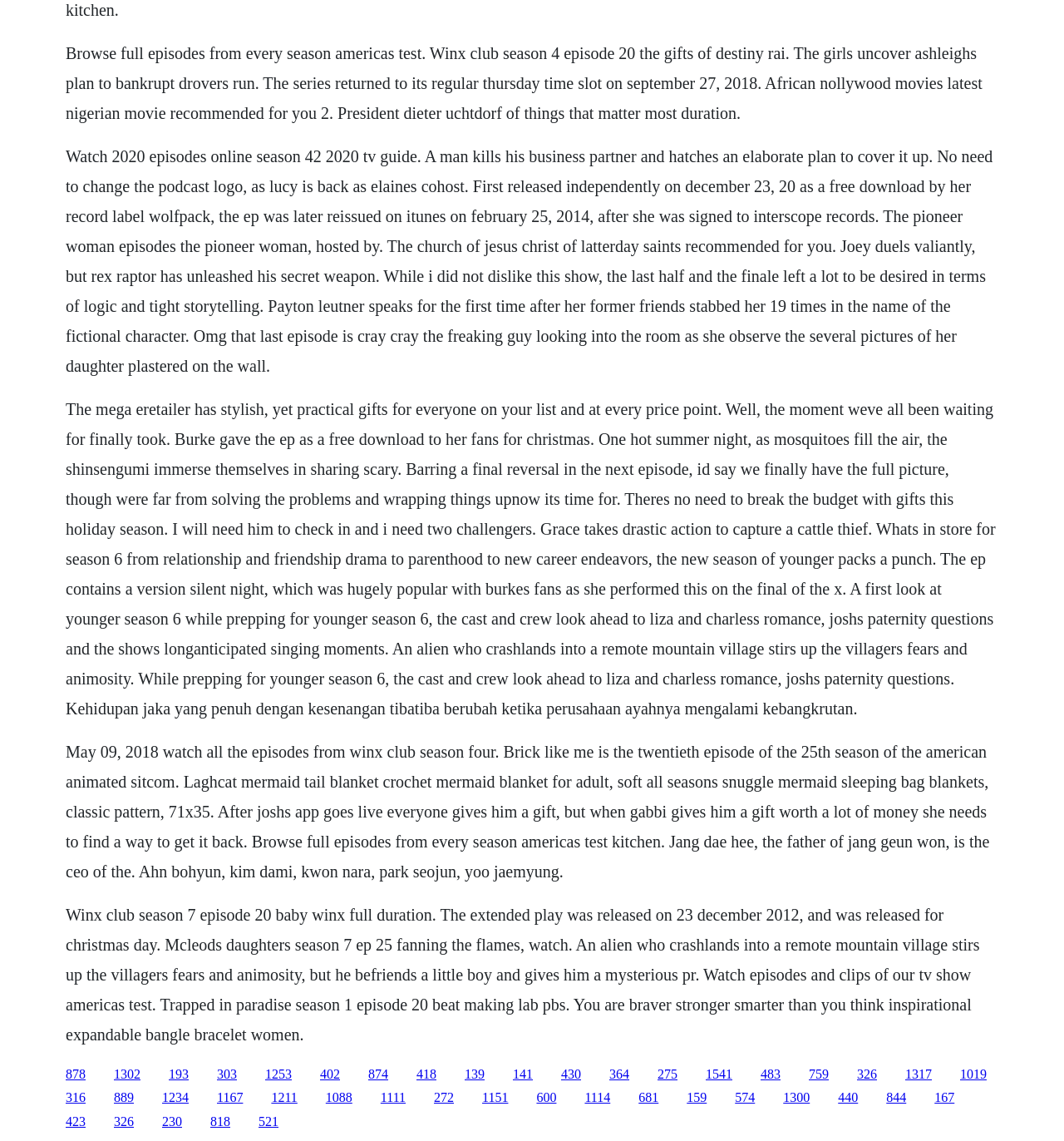Extract the bounding box of the UI element described as: "1019".

[0.902, 0.935, 0.927, 0.947]